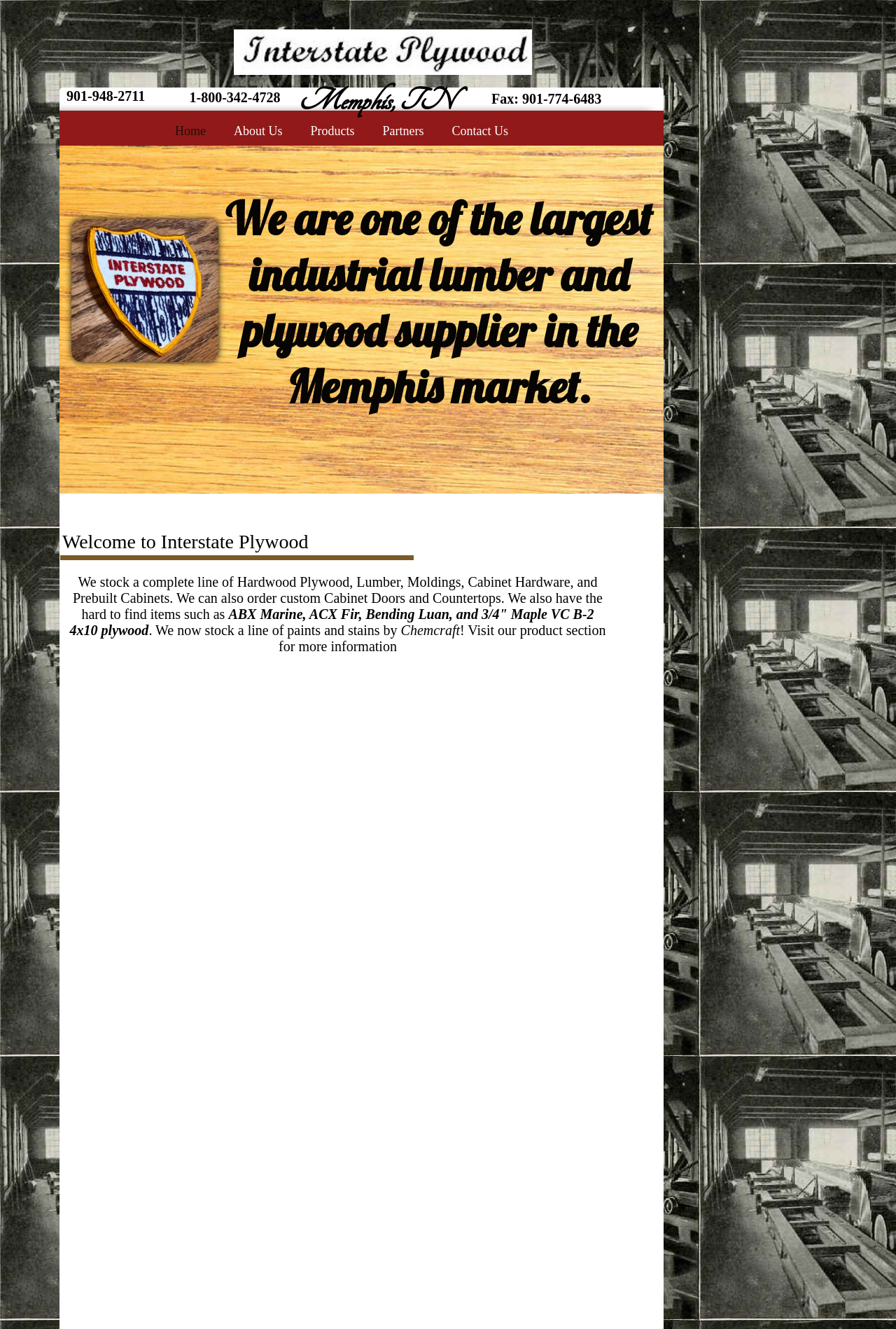What products does Interstate Plywood stock?
Deliver a detailed and extensive answer to the question.

According to the webpage, Interstate Plywood stocks a complete line of products, including Hardwood Plywood, Lumber, Moldings, Cabinet Hardware, and Prebuilt Cabinets, as mentioned in the static text element.